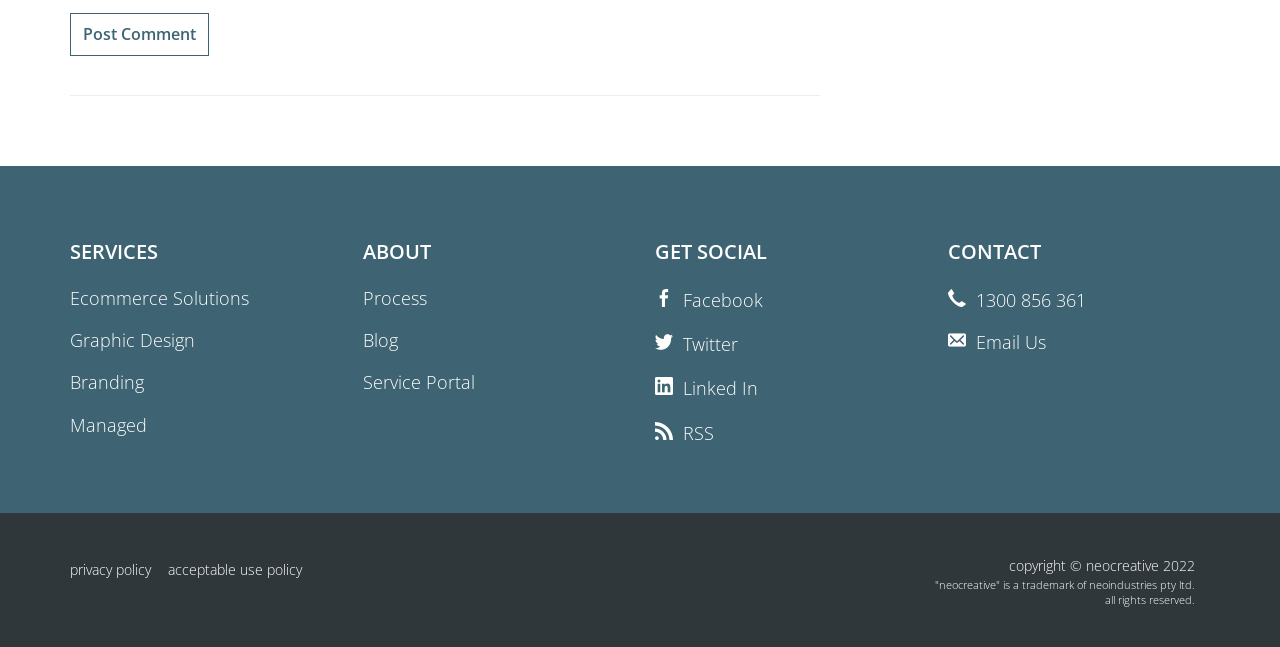Bounding box coordinates are specified in the format (top-left x, top-left y, bottom-right x, bottom-right y). All values are floating point numbers bounded between 0 and 1. Please provide the bounding box coordinate of the region this sentence describes: Privacy Policy

[0.055, 0.855, 0.13, 0.906]